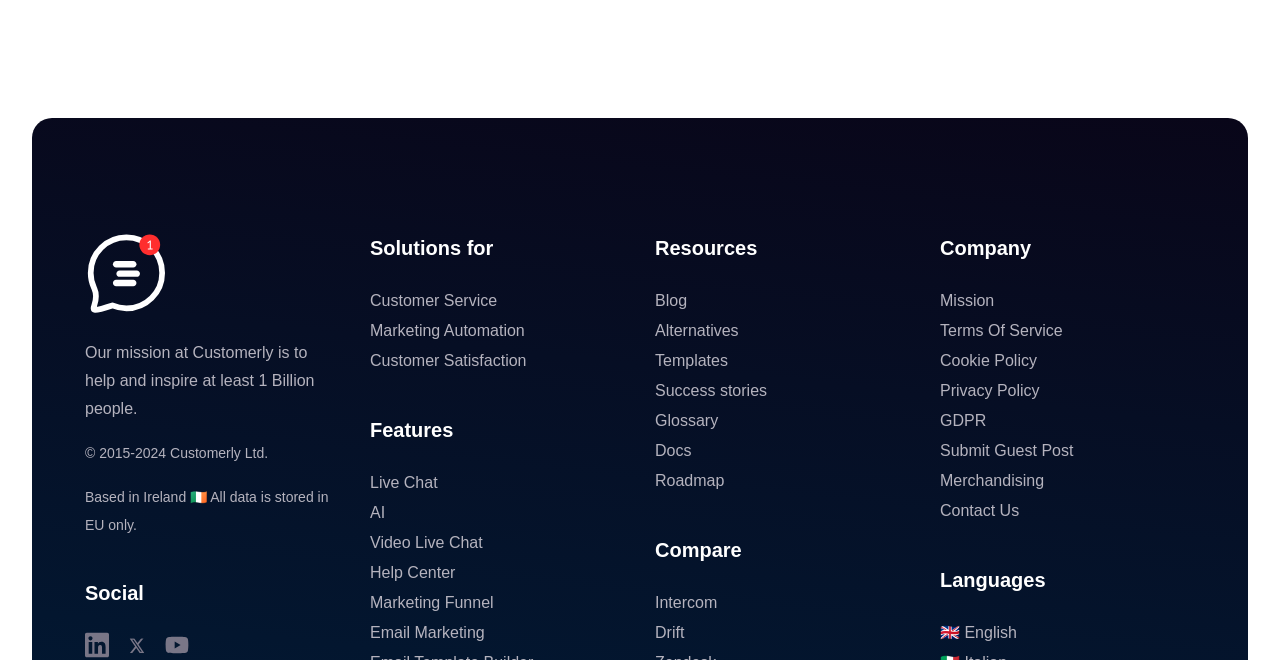Please determine the bounding box coordinates for the element that should be clicked to follow these instructions: "View Customer Service solutions".

[0.289, 0.443, 0.388, 0.469]